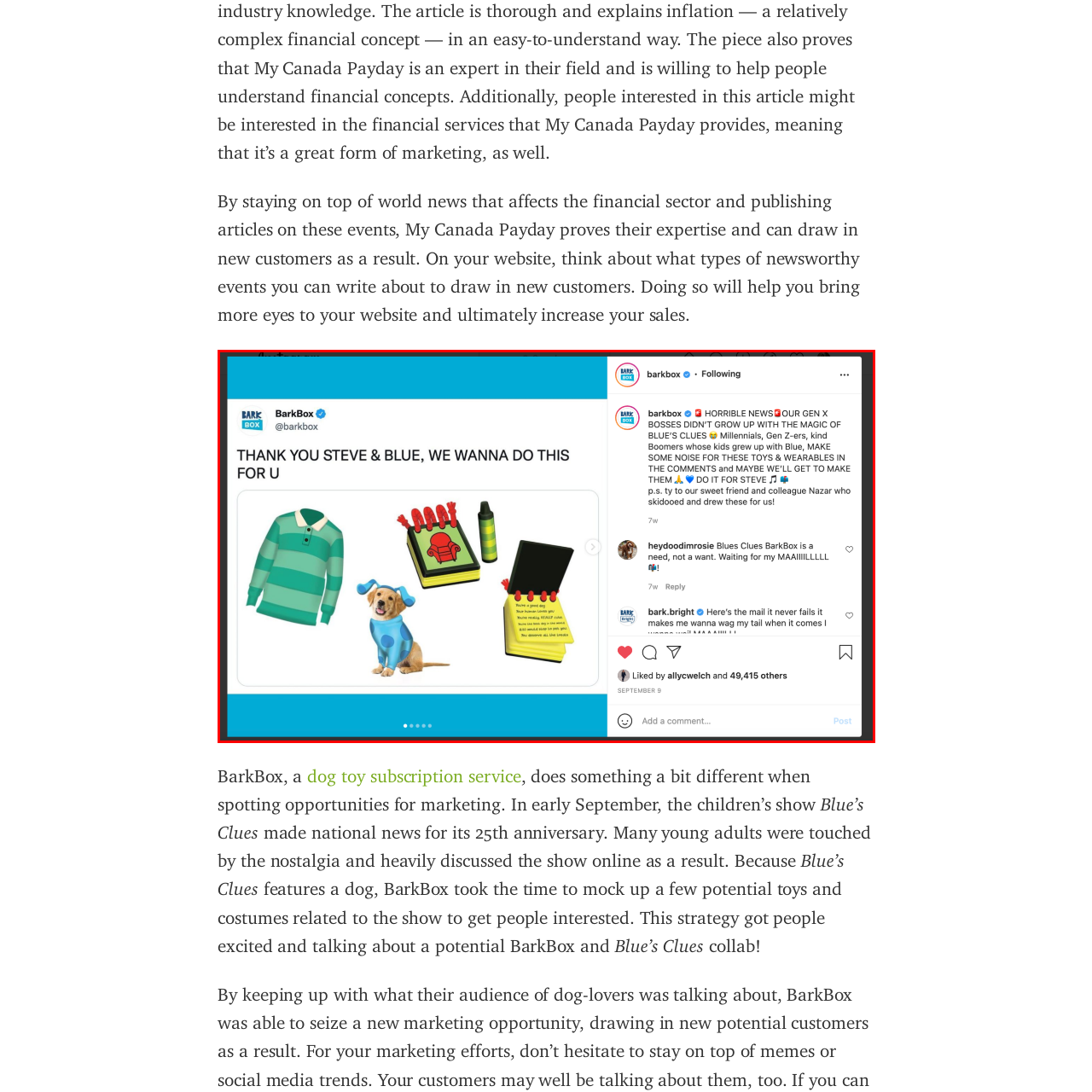Offer a detailed caption for the picture inside the red-bordered area.

The image features a creative and colorful illustration from BarkBox, celebrating the nostalgia of the children's show "Blue’s Clues." It displays a playful arrangement of items associated with the show, including a green and blue striped shirt reminiscent of the character Steve, a vibrant green bottle, and a set of whimsical toys. Additionally, there are two yellow notepads with sticky notes, echoing the iconic notebook from the series, and a cheerful cartoon dog representing Blue. The caption above the illustration expresses gratitude, indicating the company's desire to engage with fans of "Blue's Clues." This clever tribute blends nostalgia and modern marketing strategies, inviting positive interaction from their audience.